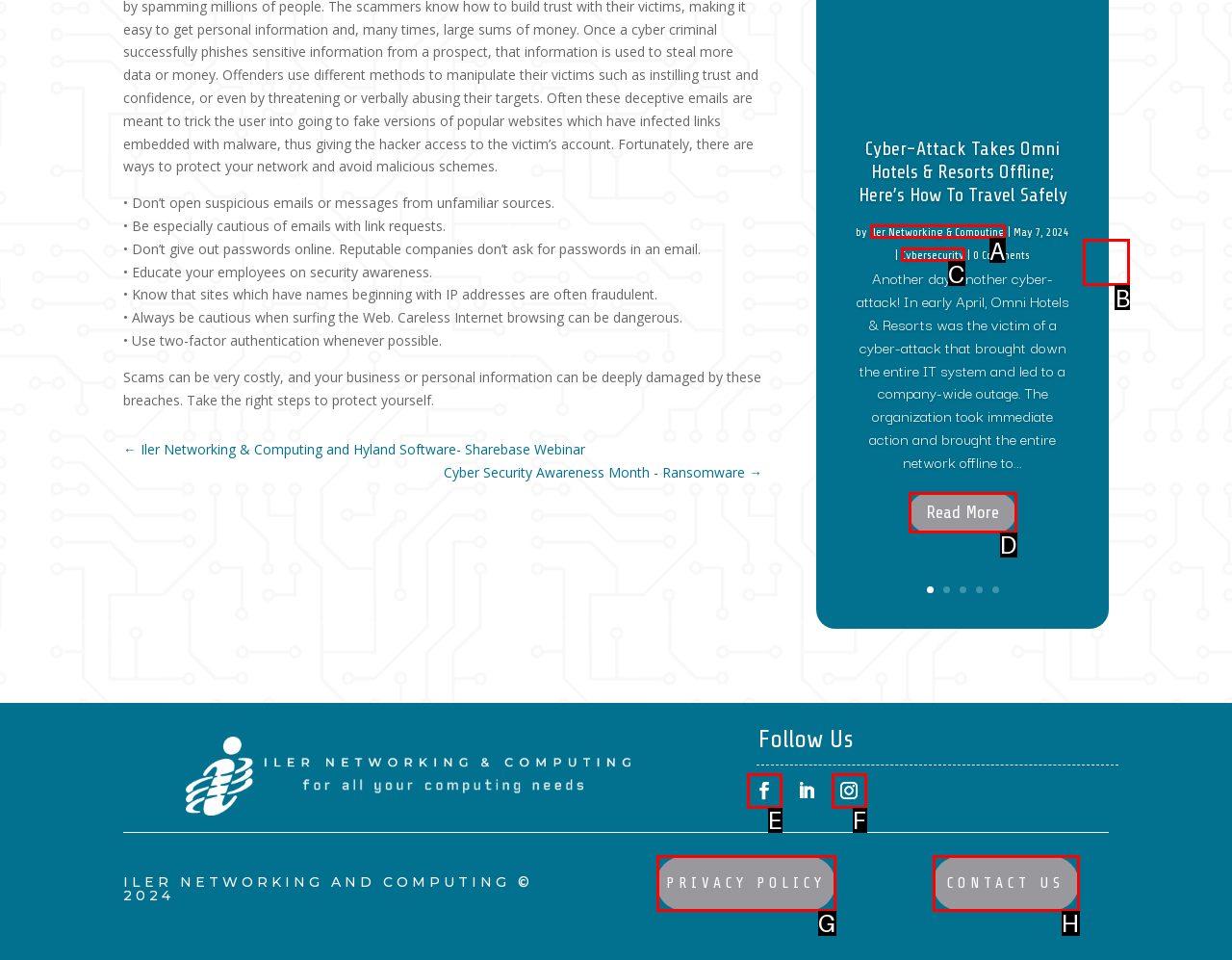Find the HTML element that matches the description provided: Iler Networking & Computing
Answer using the corresponding option letter.

A